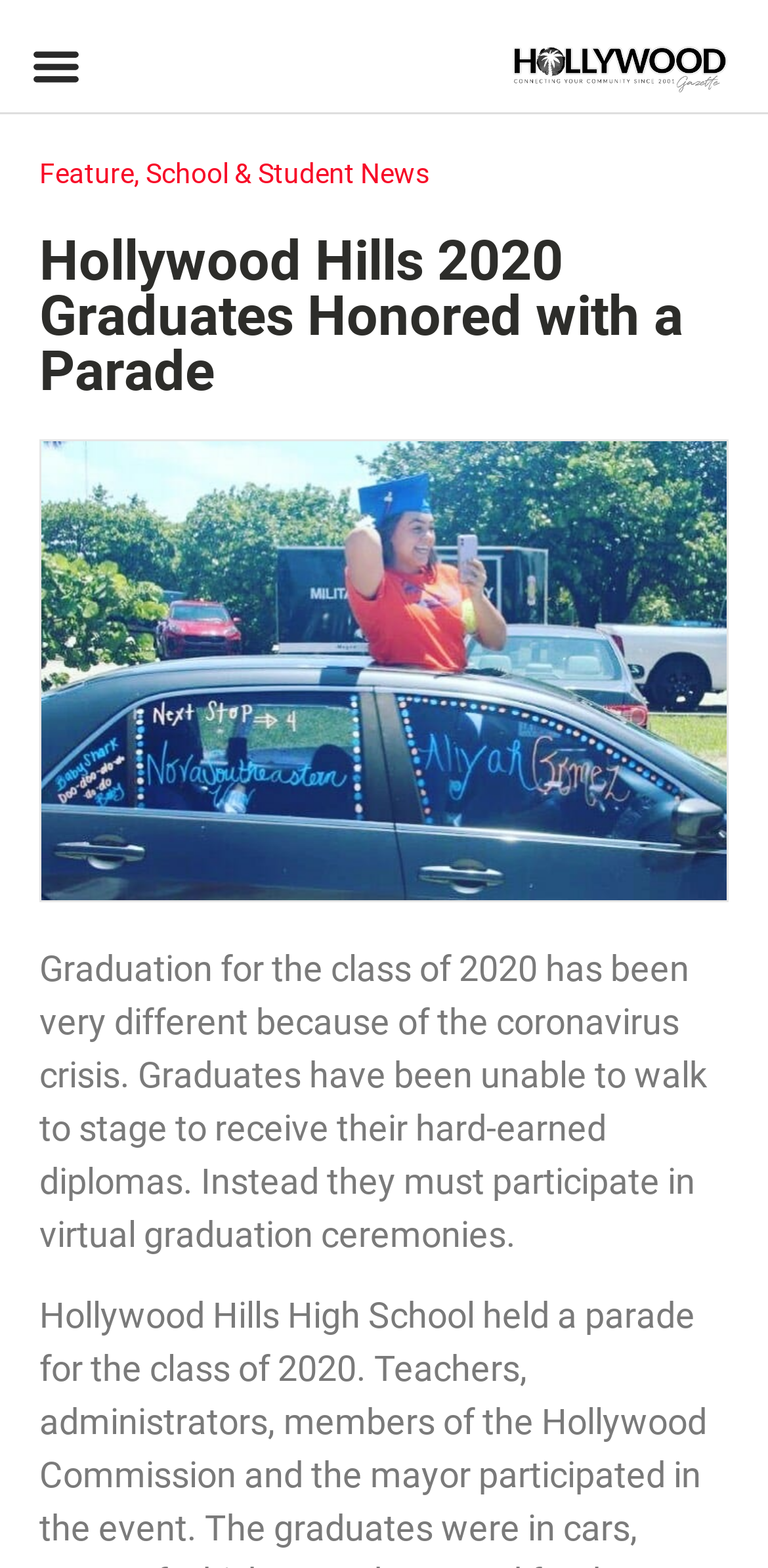Based on the image, provide a detailed response to the question:
What type of news is featured on this webpage?

I found this answer by looking at the link with the text 'School & Student News' which is a category of news.